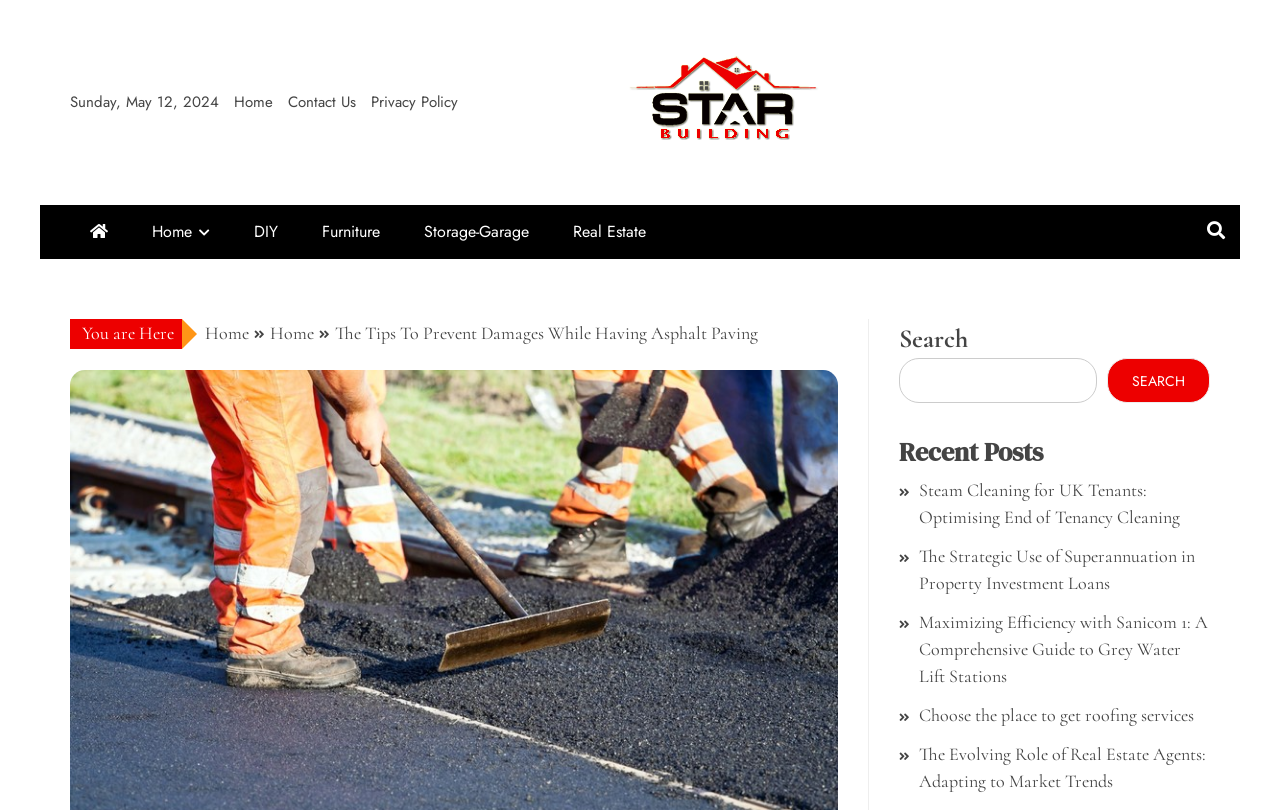Please locate the bounding box coordinates of the element that should be clicked to complete the given instruction: "Search for something".

[0.702, 0.394, 0.945, 0.498]